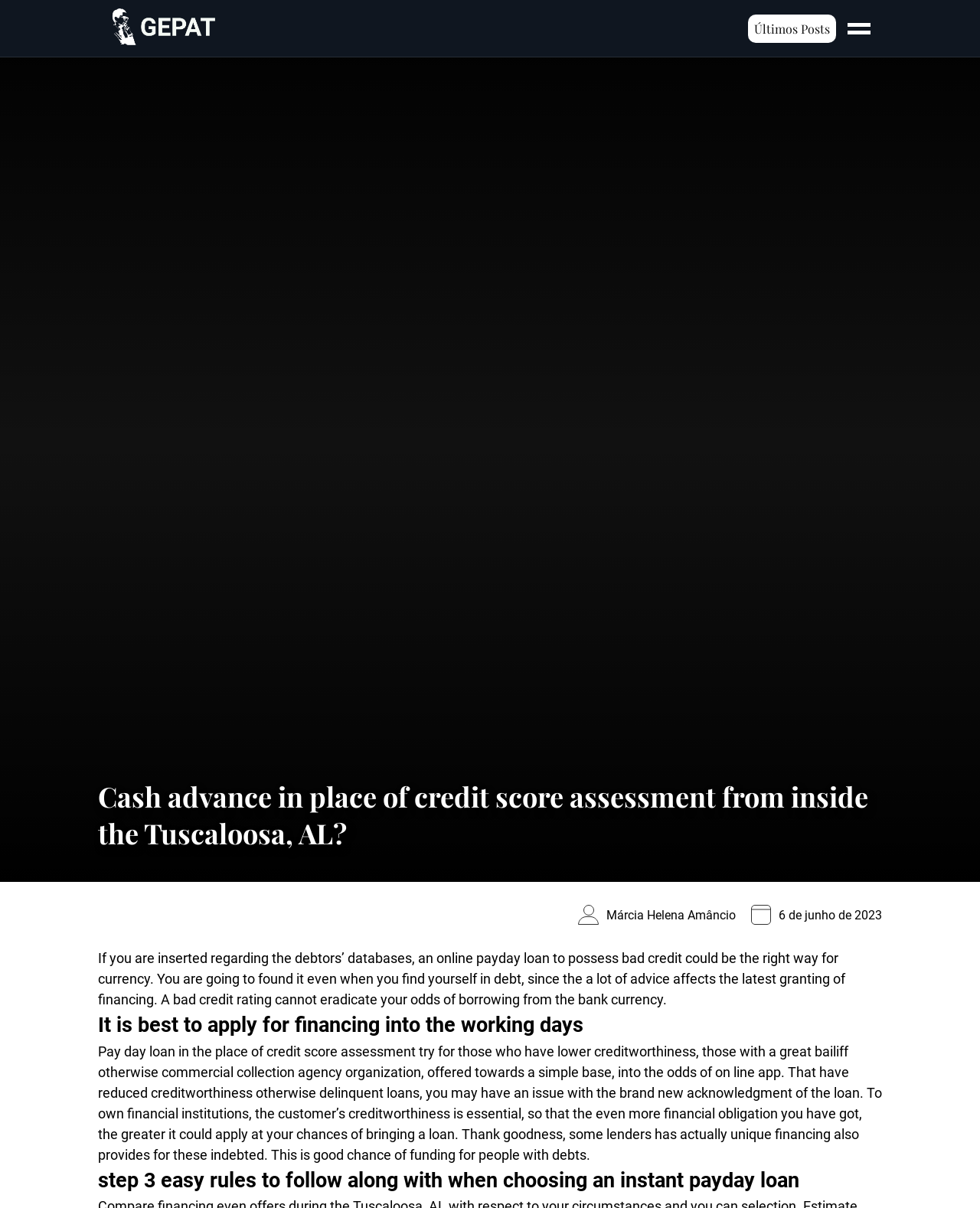What is the topic of the webpage?
Based on the visual information, provide a detailed and comprehensive answer.

Based on the webpage content, it appears that the topic is about cash advances, specifically payday loans for people with bad credit. The webpage provides information on how to get a loan despite having a bad credit score.